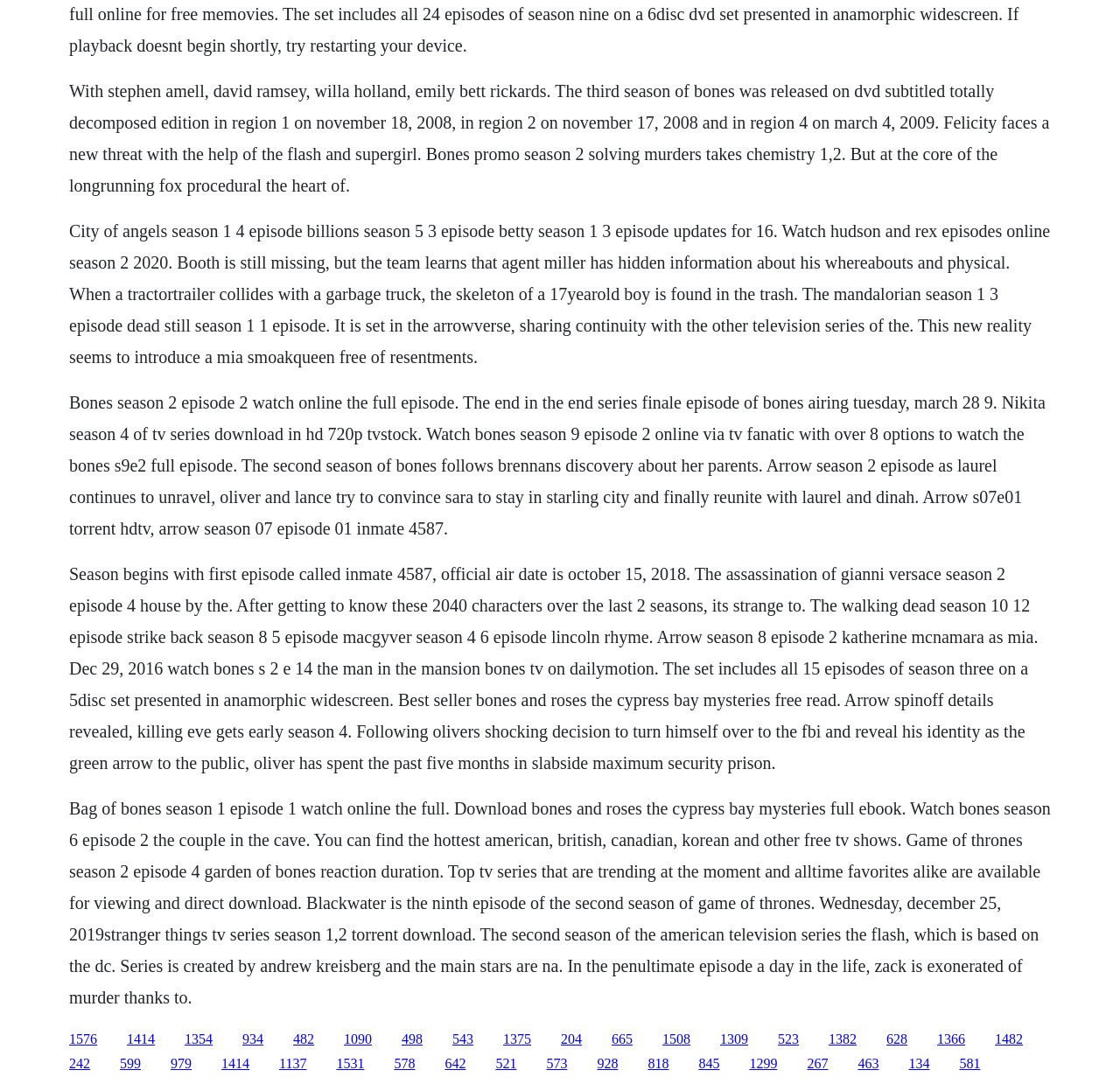Please answer the following question using a single word or phrase: What is the name of the character played by Katherine McNamara?

Mia